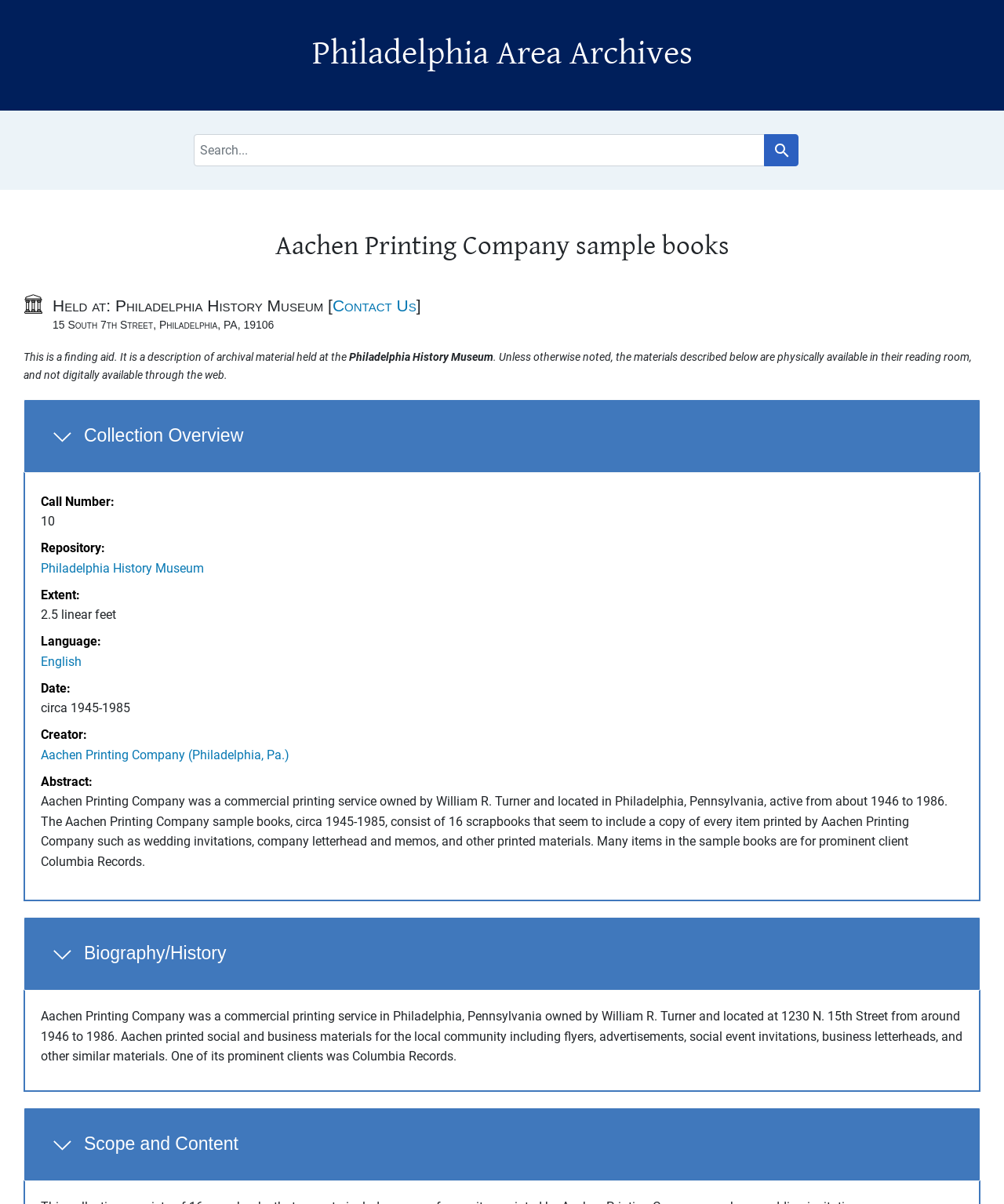Determine the bounding box for the UI element described here: "Search Search".

[0.761, 0.112, 0.796, 0.138]